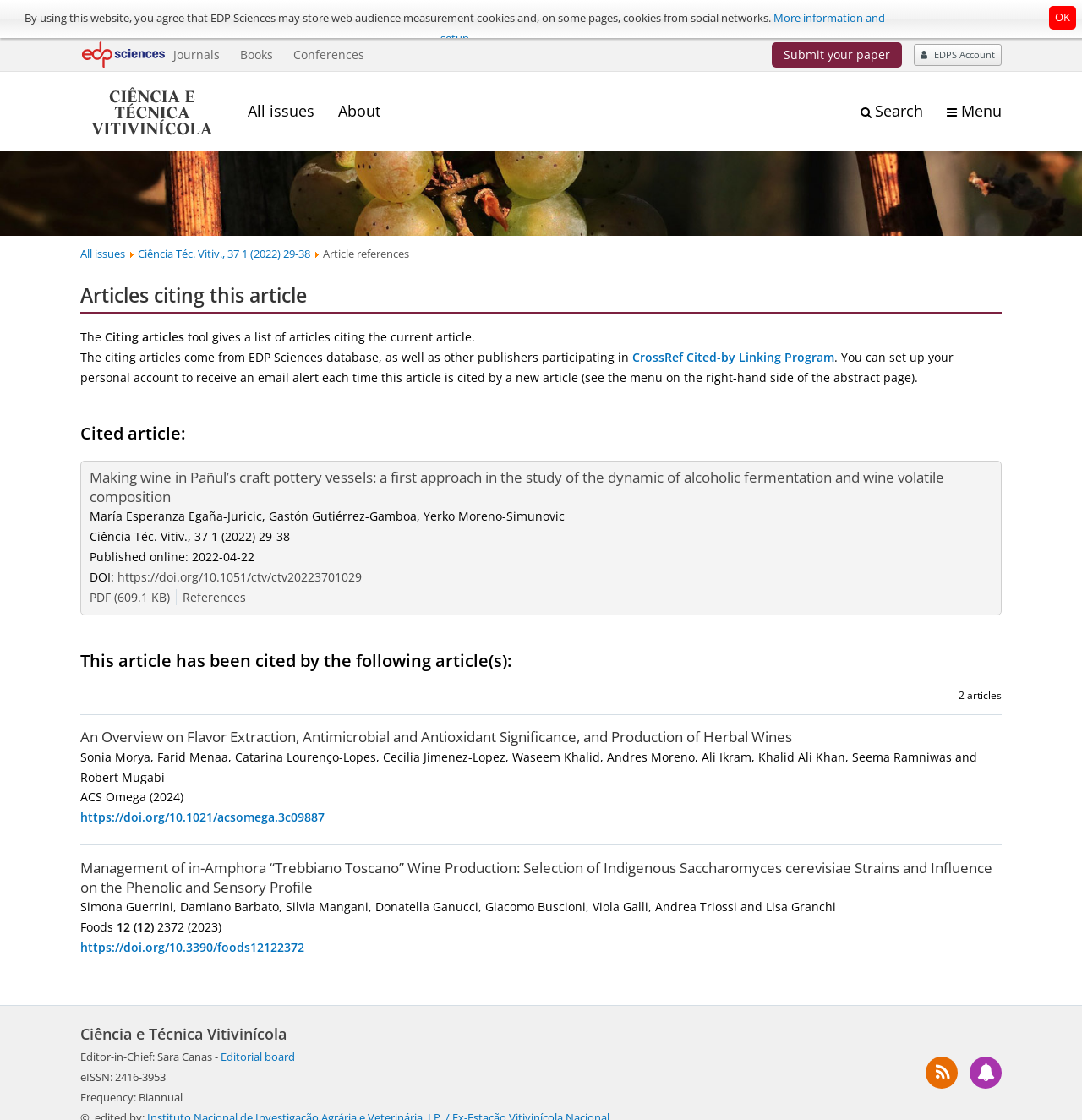Please find the bounding box for the UI element described by: "All issues".

[0.074, 0.219, 0.116, 0.233]